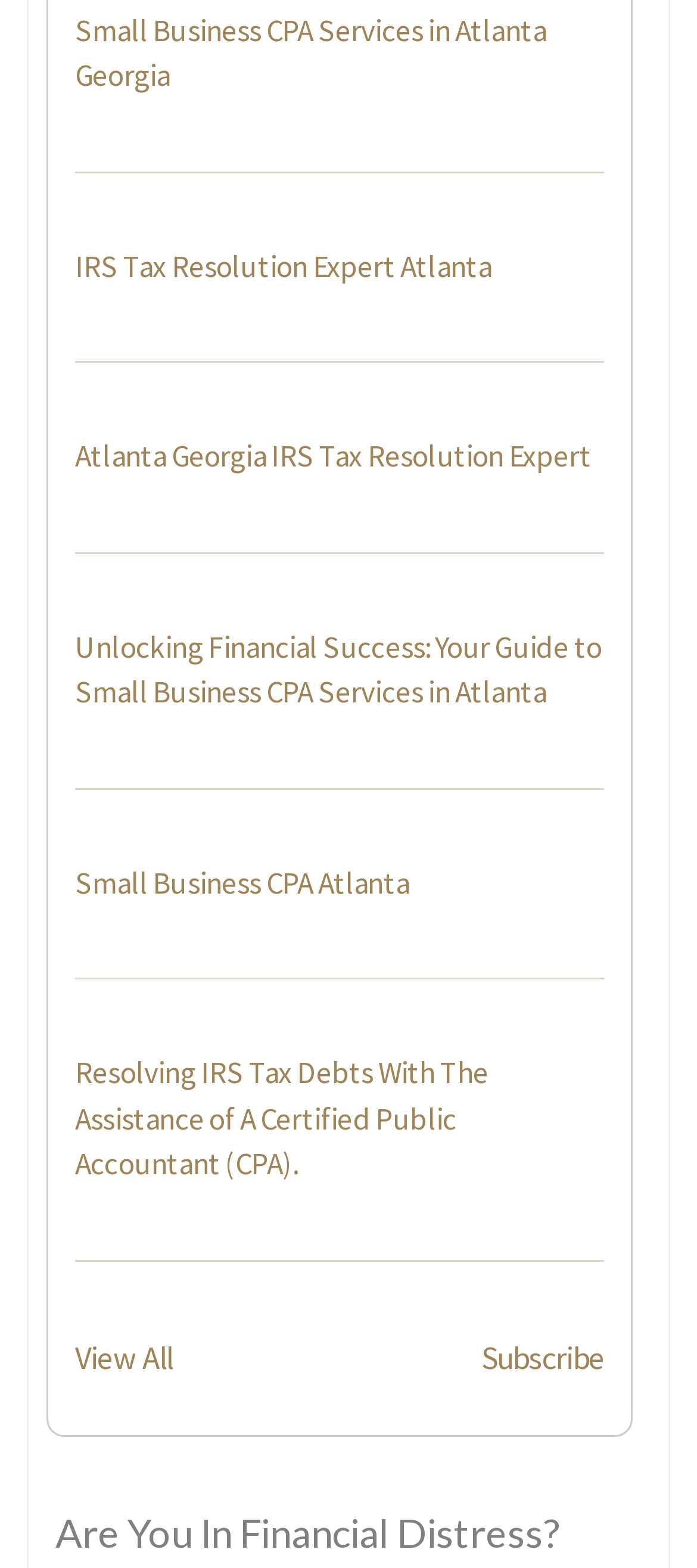Identify the bounding box coordinates for the element you need to click to achieve the following task: "Get IRS Tax Resolution Expert Atlanta". The coordinates must be four float values ranging from 0 to 1, formatted as [left, top, right, bottom].

[0.108, 0.157, 0.705, 0.182]